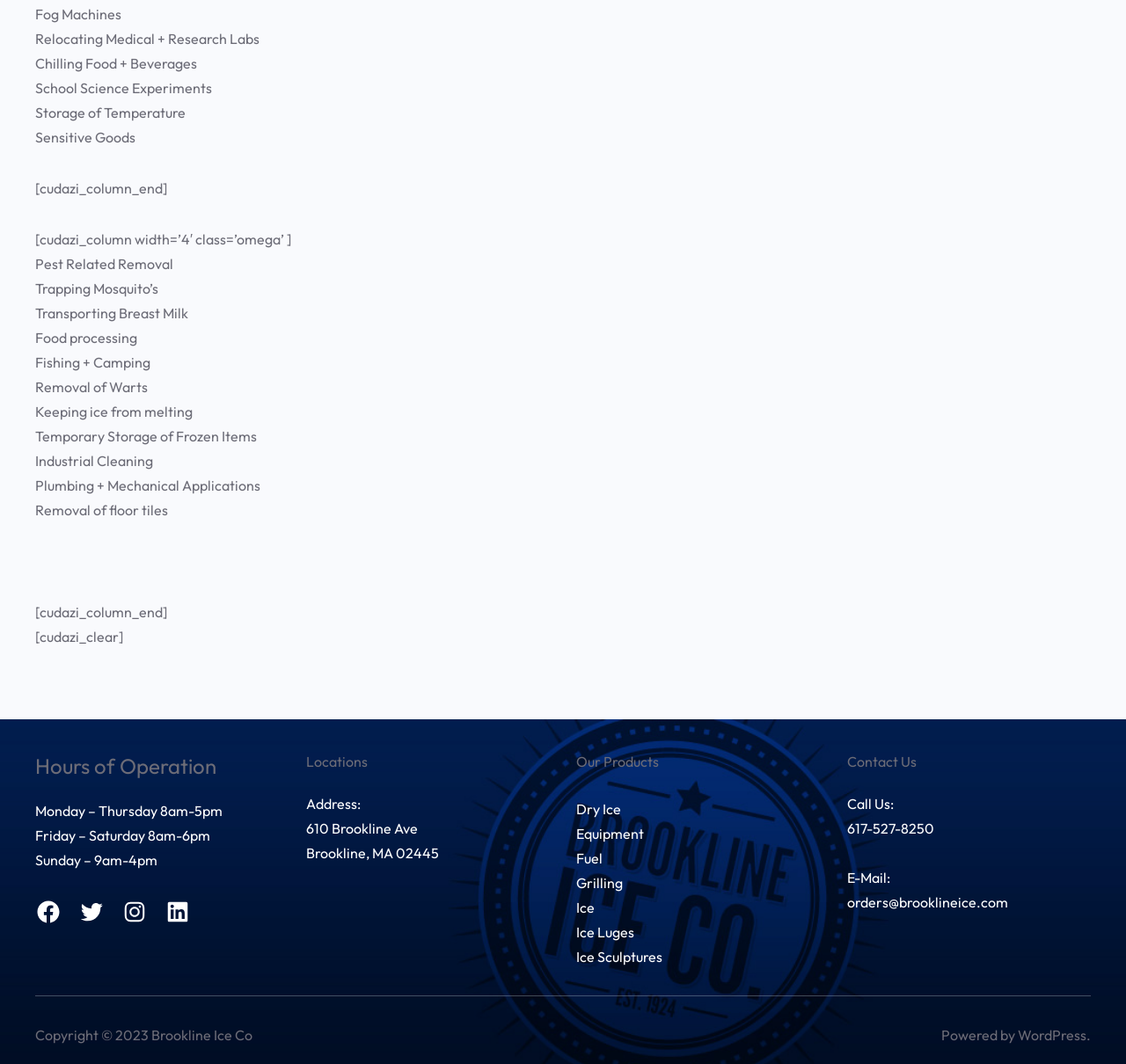What are the hours of operation on Monday?
Provide a short answer using one word or a brief phrase based on the image.

8am-5pm